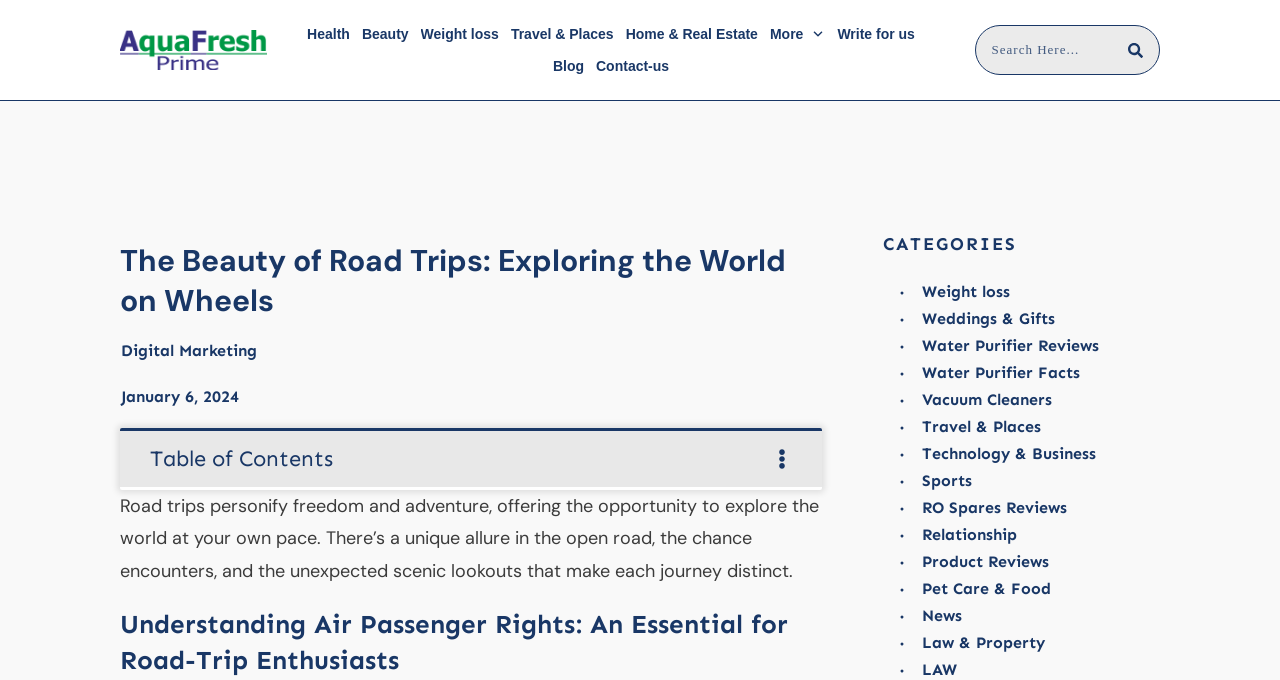What is the name of the website?
Answer the question using a single word or phrase, according to the image.

Aquafresh Prime